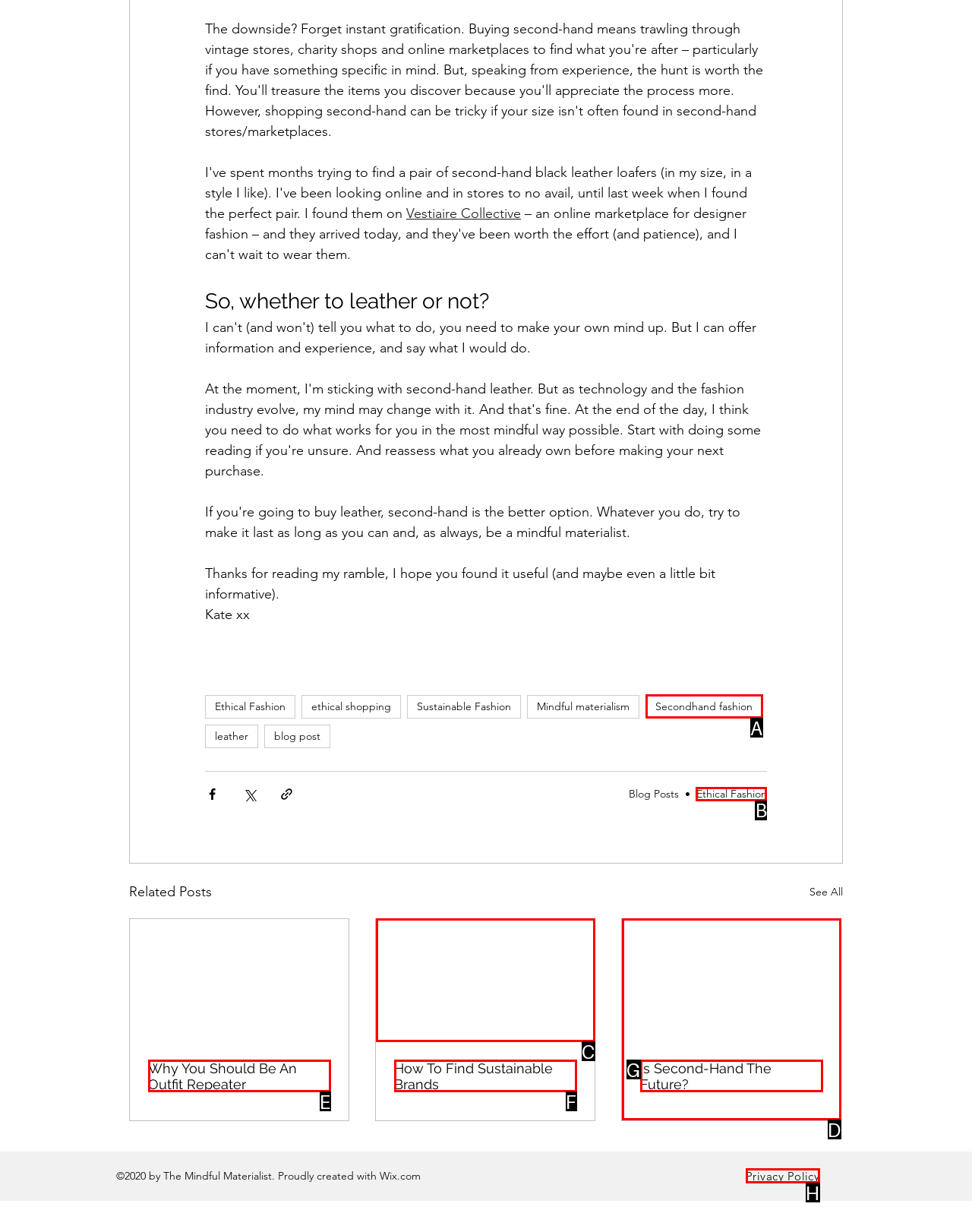Select the HTML element that needs to be clicked to carry out the task: Click on the 'Ethical Fashion' link
Provide the letter of the correct option.

B